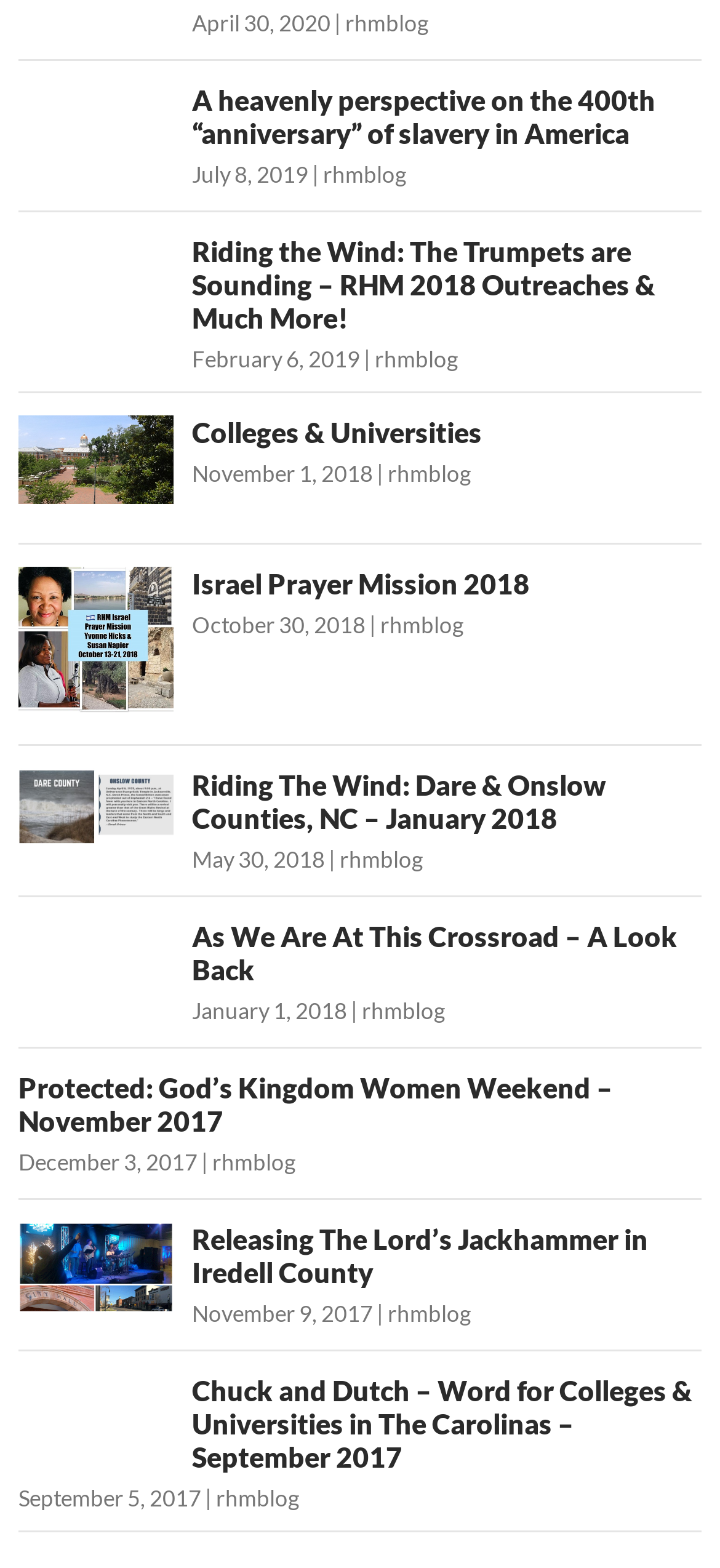Identify the bounding box coordinates of the clickable section necessary to follow the following instruction: "Read about Israel Prayer Mission 2018". The coordinates should be presented as four float numbers from 0 to 1, i.e., [left, top, right, bottom].

[0.267, 0.362, 0.736, 0.383]